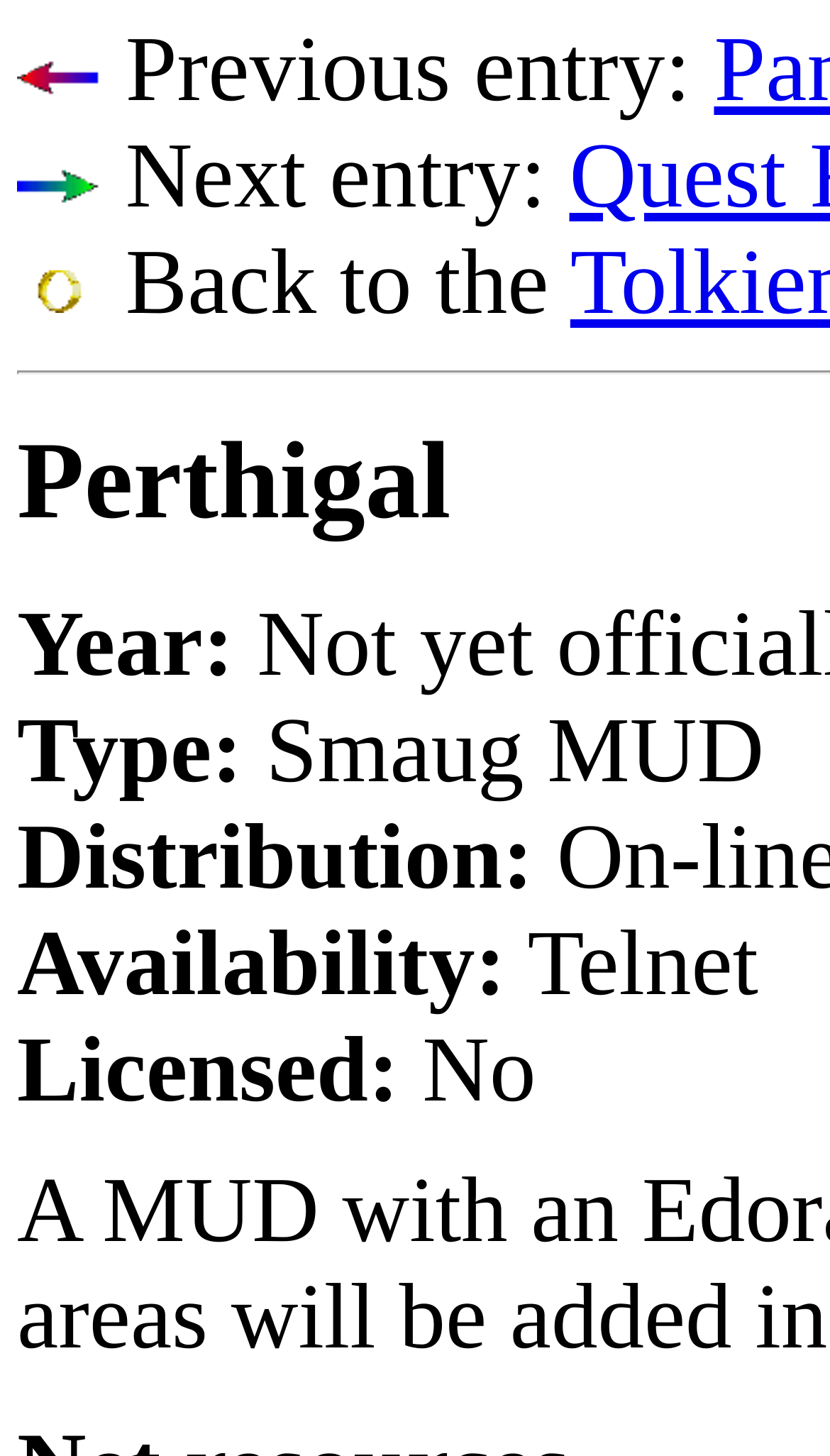Write a detailed summary of the webpage.

The webpage is about Tolkien computer games, specifically focused on Perthigal. At the top left corner, there are three small images, arranged vertically. To the right of these images, there are navigation links, including "Previous entry:", "Next entry:", and "Back to the". 

Below the navigation links, there is a section with several labeled fields, including "Year:", "Type:", "Distribution:", "Availability:", and "Licensed:". The corresponding values for these fields are not provided, except for "Type:", which is "Smaug MUD", and "Availability:", which is "Telnet", and "Licensed:", which is "No".